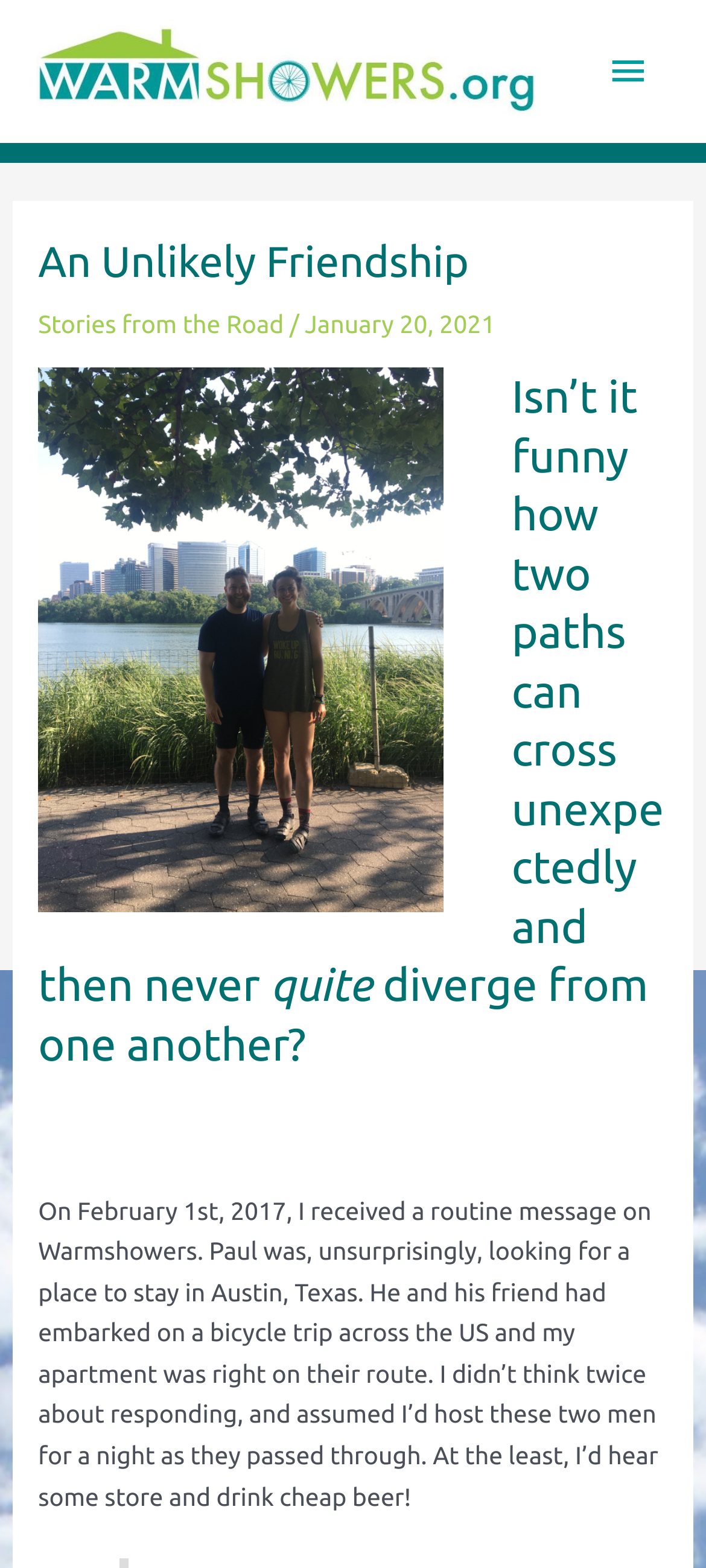Please examine the image and answer the question with a detailed explanation:
What is the mode of transportation mentioned in the story?

The mode of transportation can be inferred from the text of the story, where it is mentioned that Paul and his friend 'had embarked on a bicycle trip across the US'.